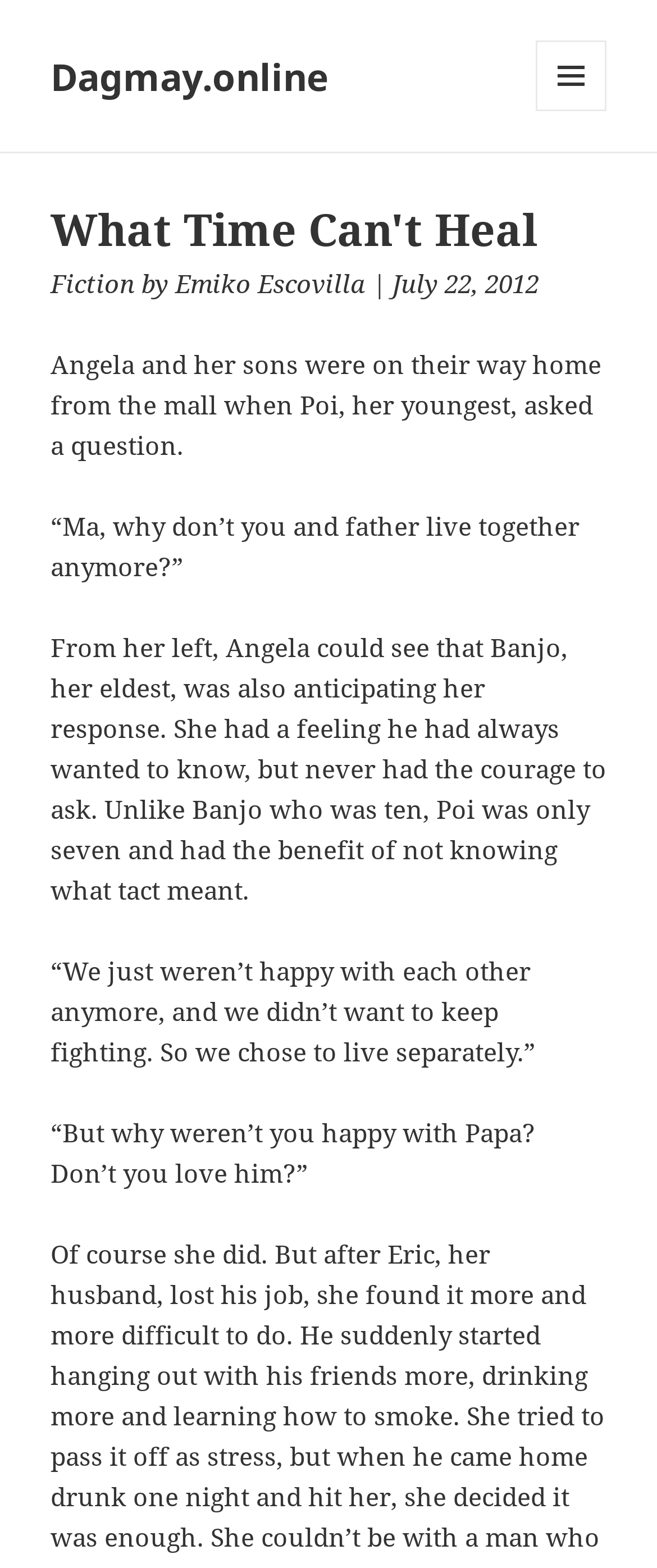Who asked a question about their parents' living arrangement?
Craft a detailed and extensive response to the question.

According to the text, Poi, Angela's youngest son, asked a question about why his parents don't live together anymore.